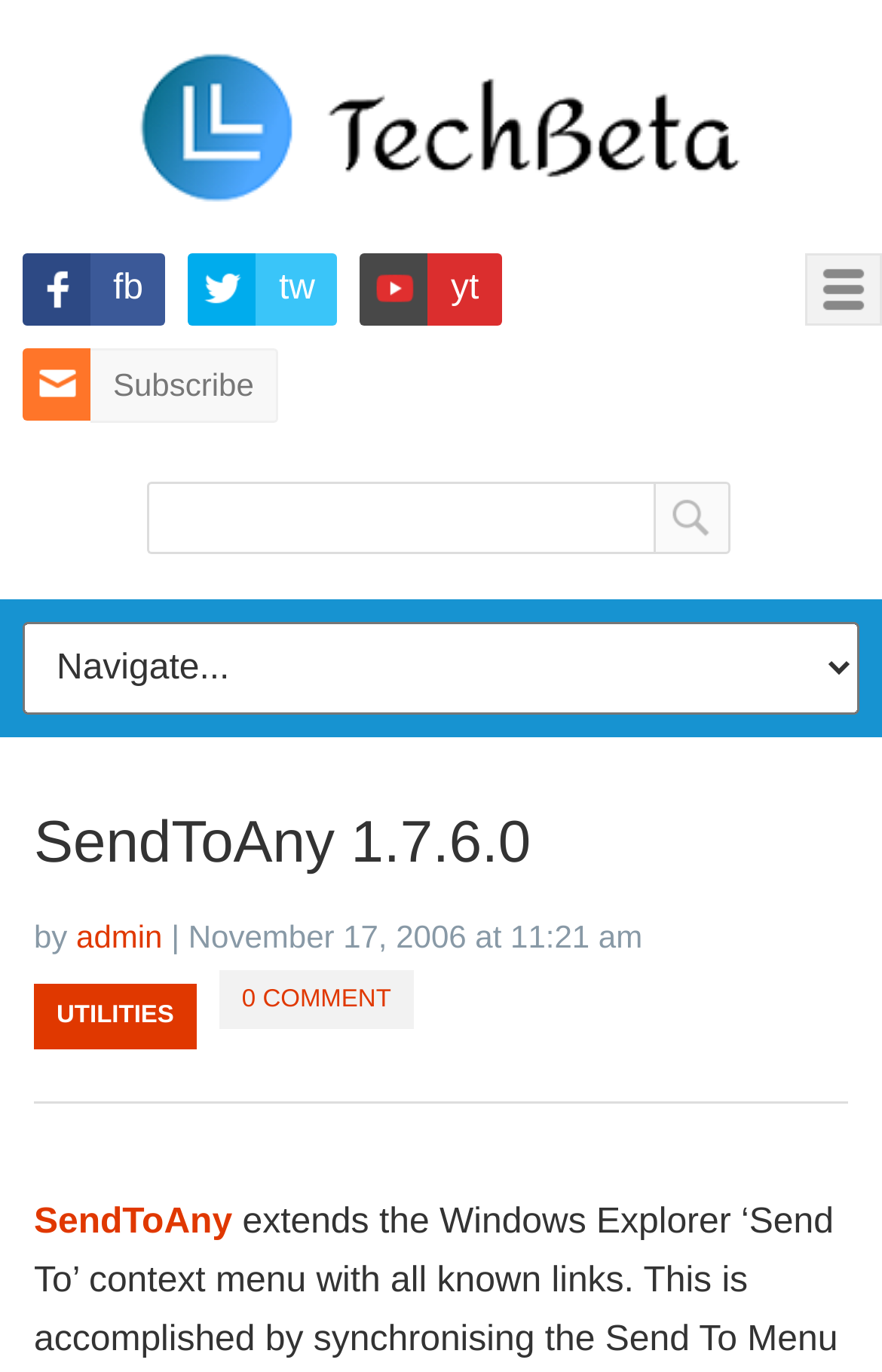What is the function of the button 'Open Menu'?
Provide a detailed and extensive answer to the question.

The button 'Open Menu' is located at the top right corner of the webpage, suggesting that it is a navigation element that opens a menu when clicked.